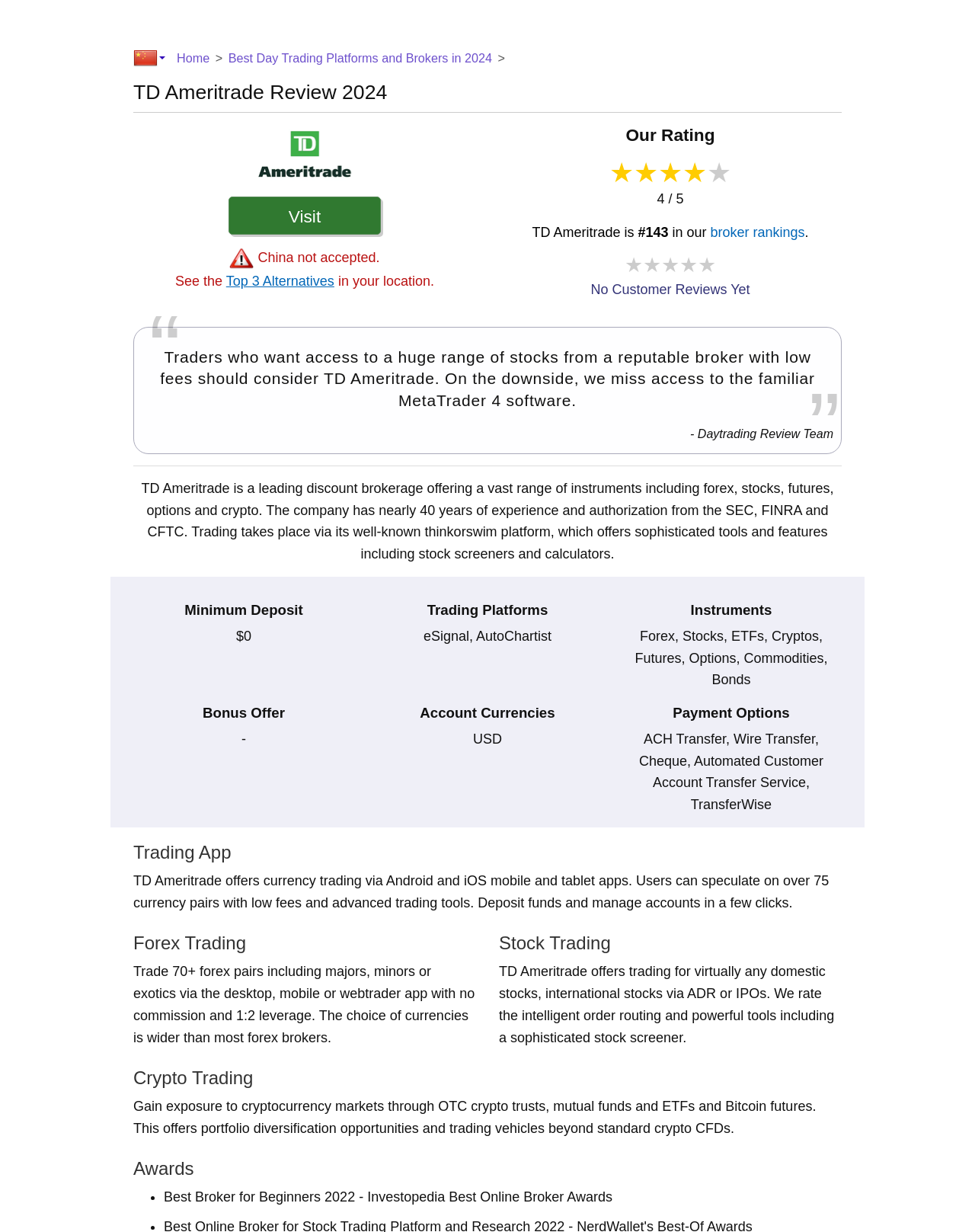Please provide a detailed answer to the question below by examining the image:
What is the rating of IG according to this webpage?

The comparison table shows that IG has a rating of 4.4, which is based on user reviews and feedback, and is one of the factors to consider when choosing a broker.